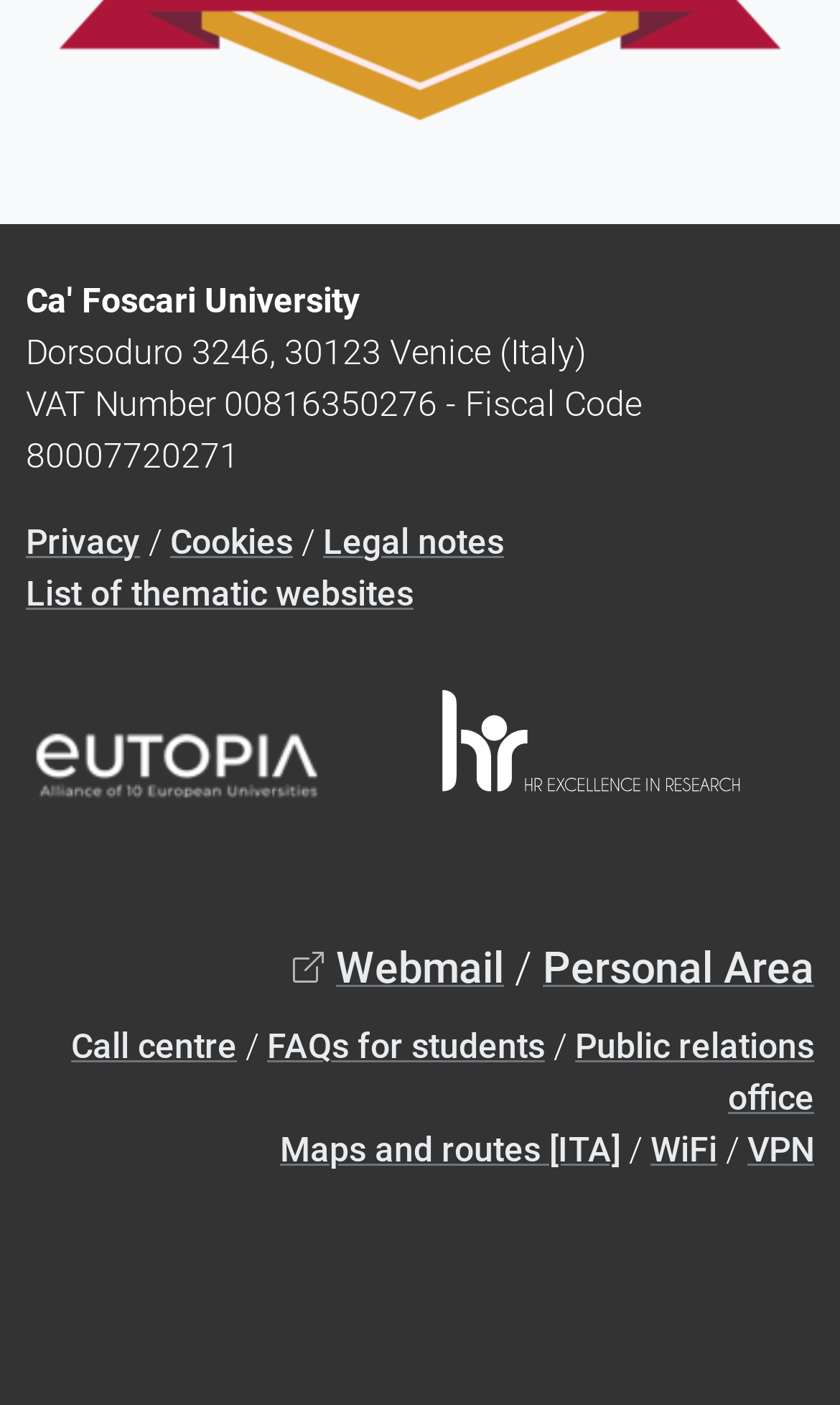Answer briefly with one word or phrase:
How many links are there in the footer section?

9